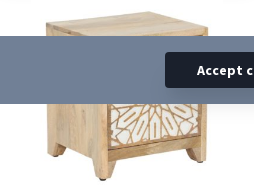Give an elaborate caption for the image.

The image features a stylish bedside table called the "Rabat 2 Drawer Bedside." Characterized by its clean lines and modern design, the table is crafted from natural wood, enhancing its aesthetic appeal. The front showcases an intricate geometric pattern, adding a touch of elegance and texture. This practical yet stylish piece is perfect for storage and complements various interior styles, making it a versatile addition to any bedroom décor. The price for this item is £399.00, reflecting its quality craftsmanship and design.